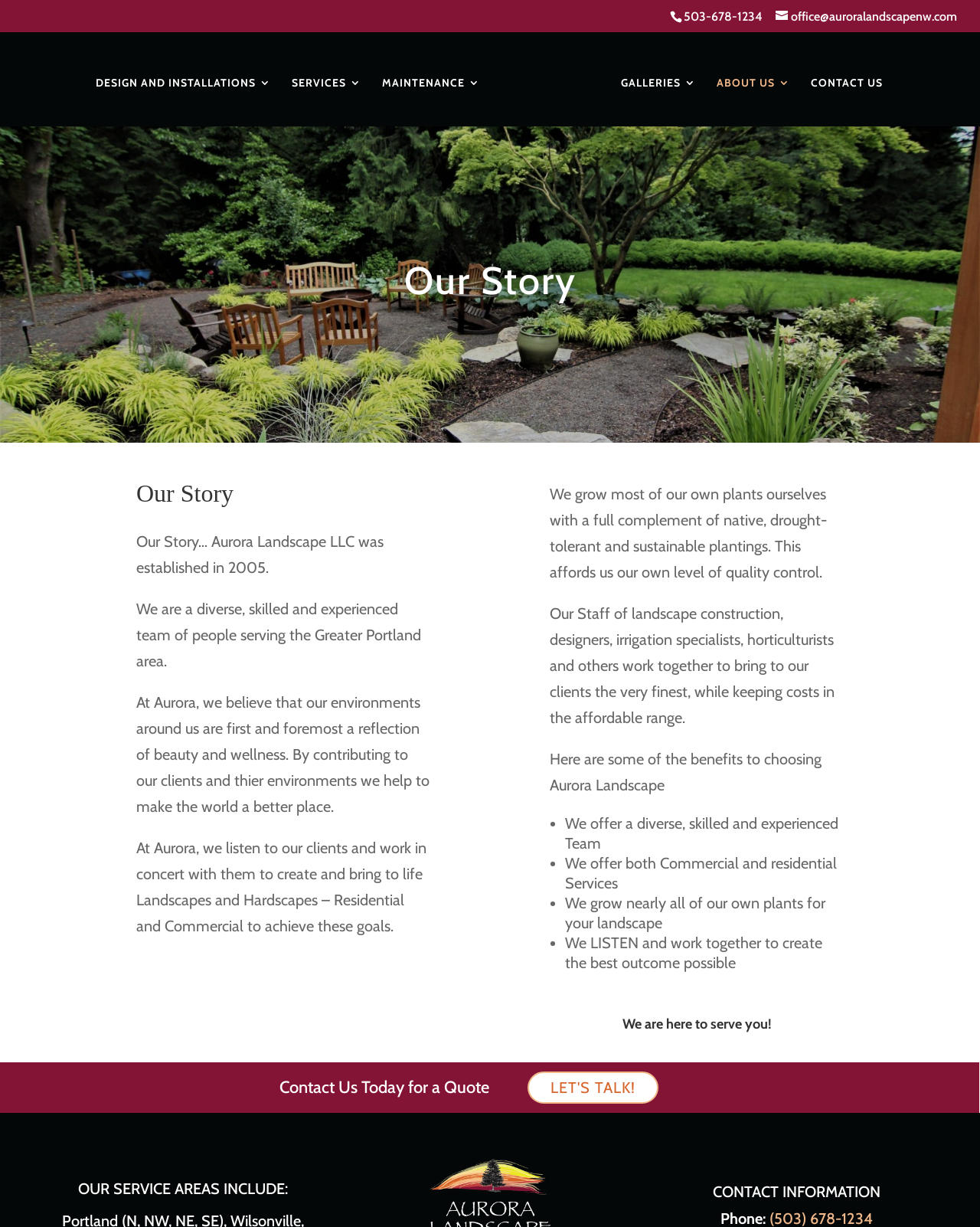How does Aurora Landscape approach client projects?
Please provide a single word or phrase in response based on the screenshot.

They listen and work together